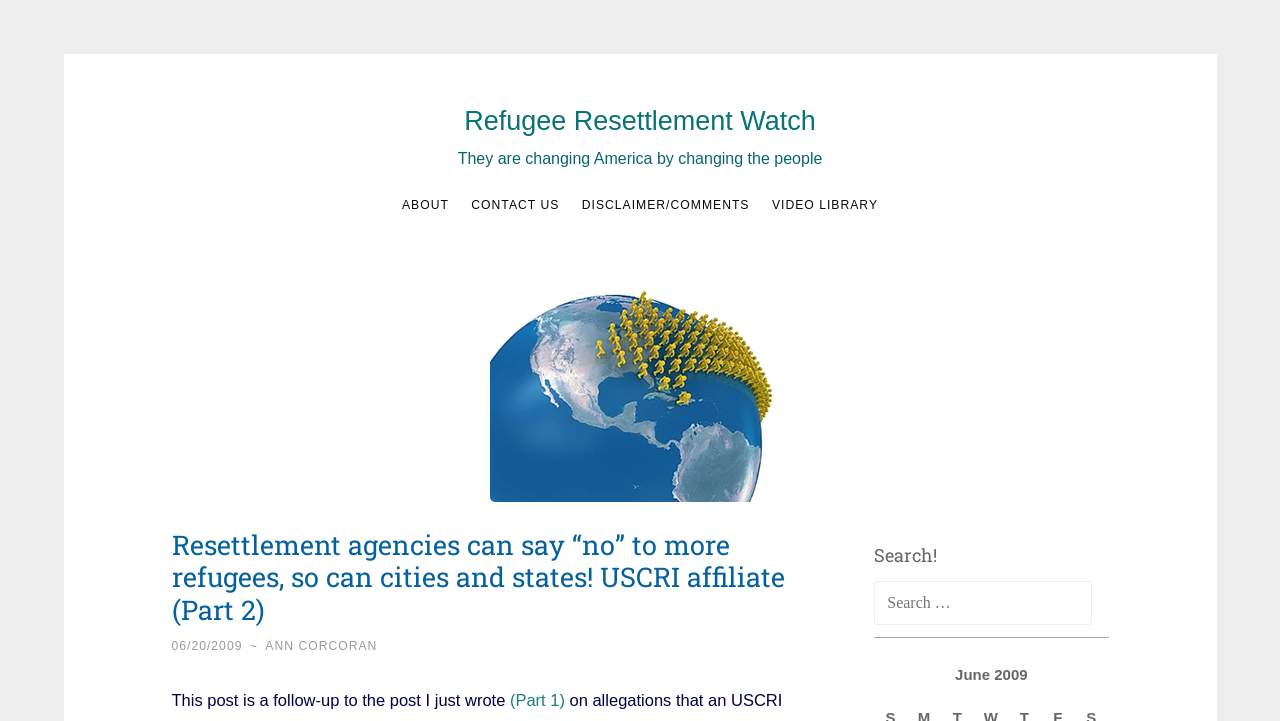Locate the bounding box coordinates of the clickable region to complete the following instruction: "Read more about the Managing Director's End of the Year Greetings."

None